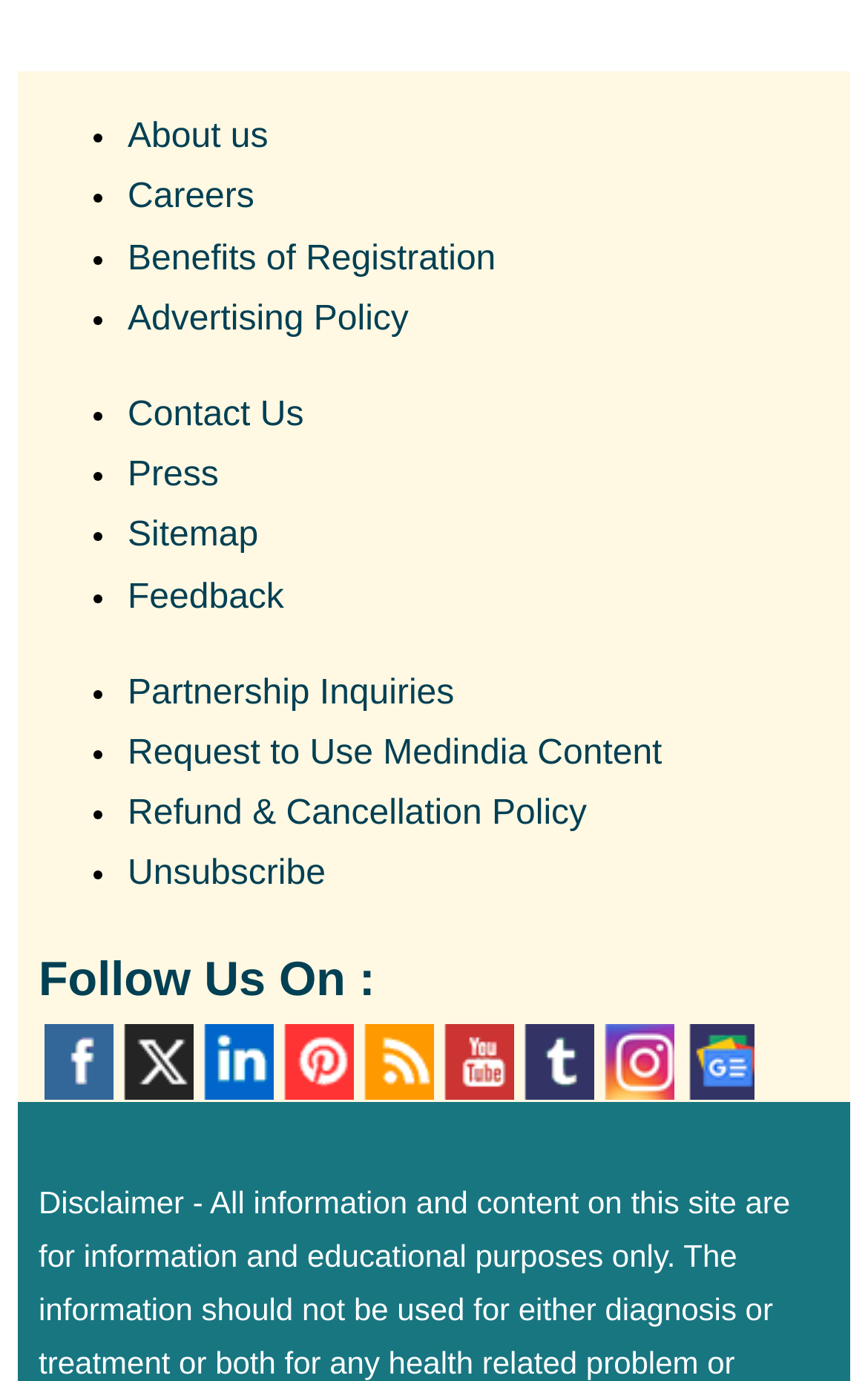From the screenshot, find the bounding box of the UI element matching this description: "Linked in". Supply the bounding box coordinates in the form [left, top, right, bottom], each a float between 0 and 1.

[0.234, 0.74, 0.316, 0.798]